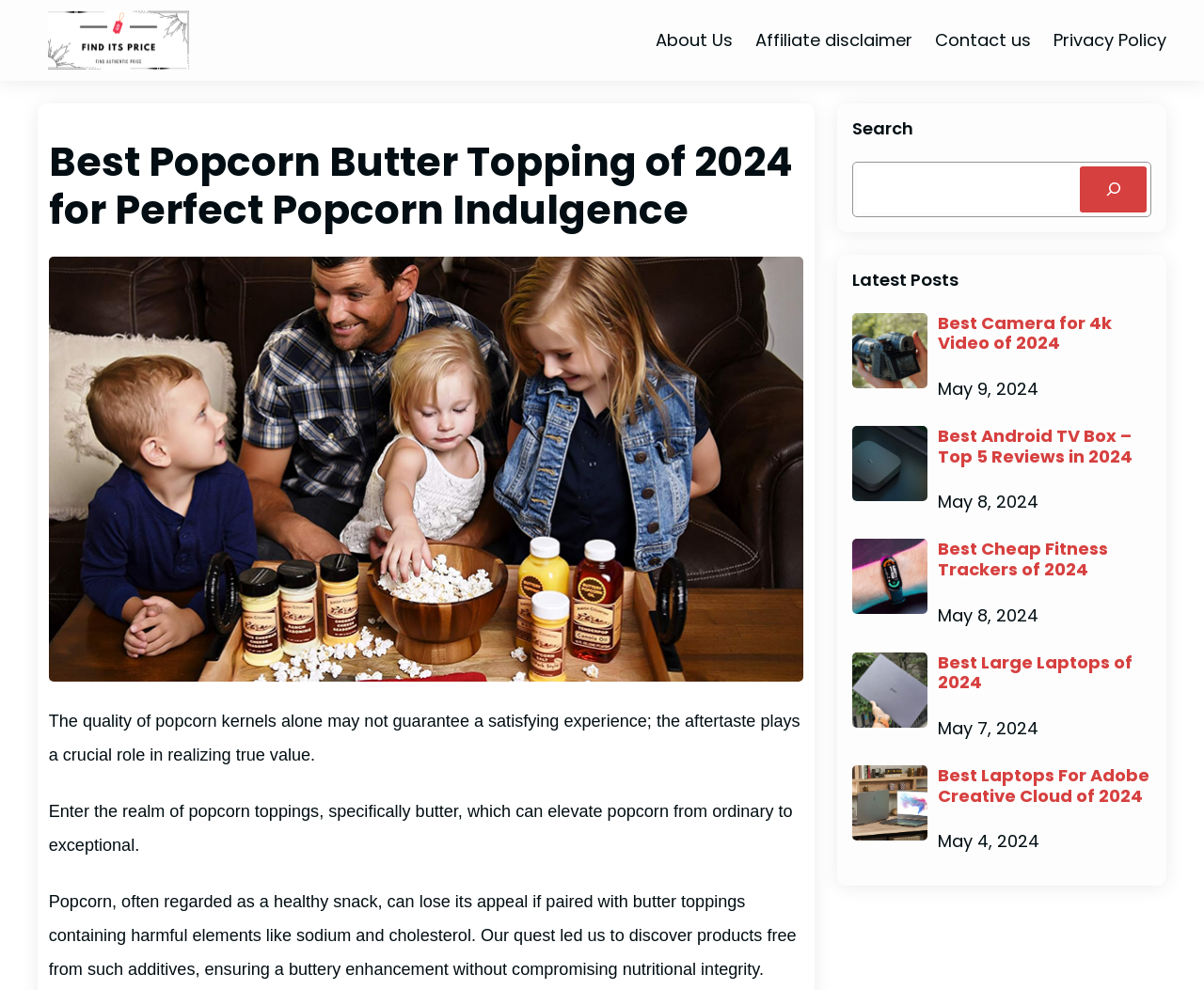Generate the main heading text from the webpage.

Best Popcorn Butter Topping of 2024 for Perfect Popcorn Indulgence